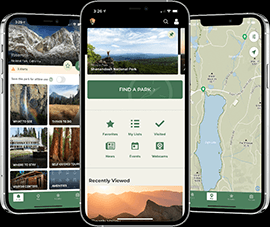What is the design goal of the NPS app's interface?
Kindly offer a comprehensive and detailed response to the question.

The caption states that the app's interface is designed to provide easy navigation for users, implying that the design goal is to make it simple and intuitive for users to find the information they need to plan their park visits.